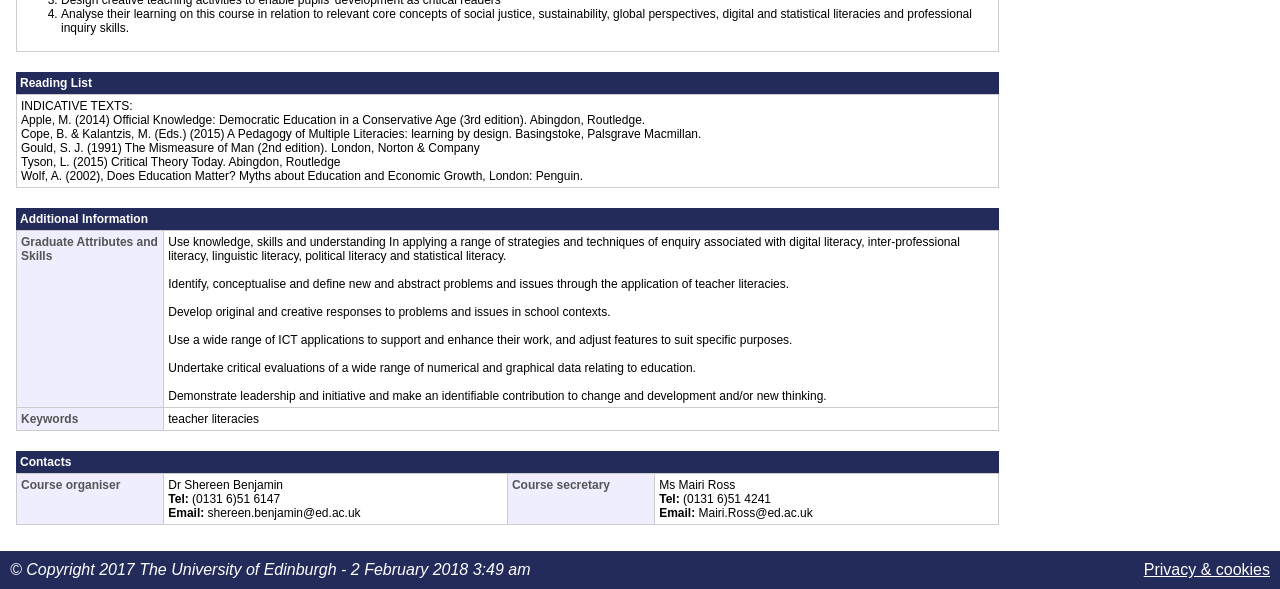Who is the course organiser?
Provide a thorough and detailed answer to the question.

In the 'Contacts' table, the gridcell containing the text 'Course organiser' is adjacent to the gridcell containing the text 'Dr Shereen Benjamin Tel: (0131 6)51 6147 Email: shereen.benjamin@ed.ac.uk', so it is likely that Dr Shereen Benjamin is the course organiser.